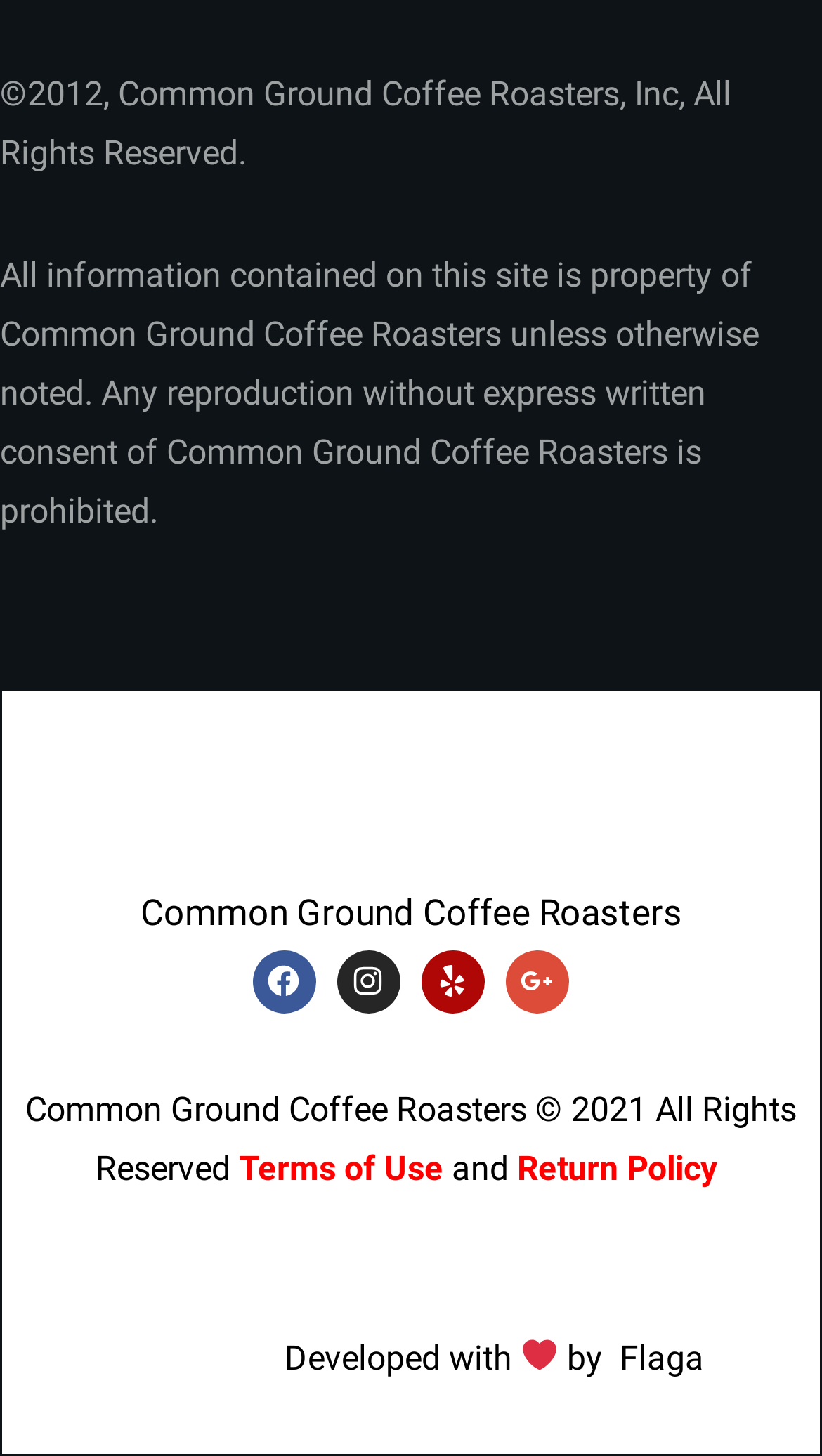Give a concise answer using only one word or phrase for this question:
What is the copyright year of Common Ground Coffee Roasters?

2021